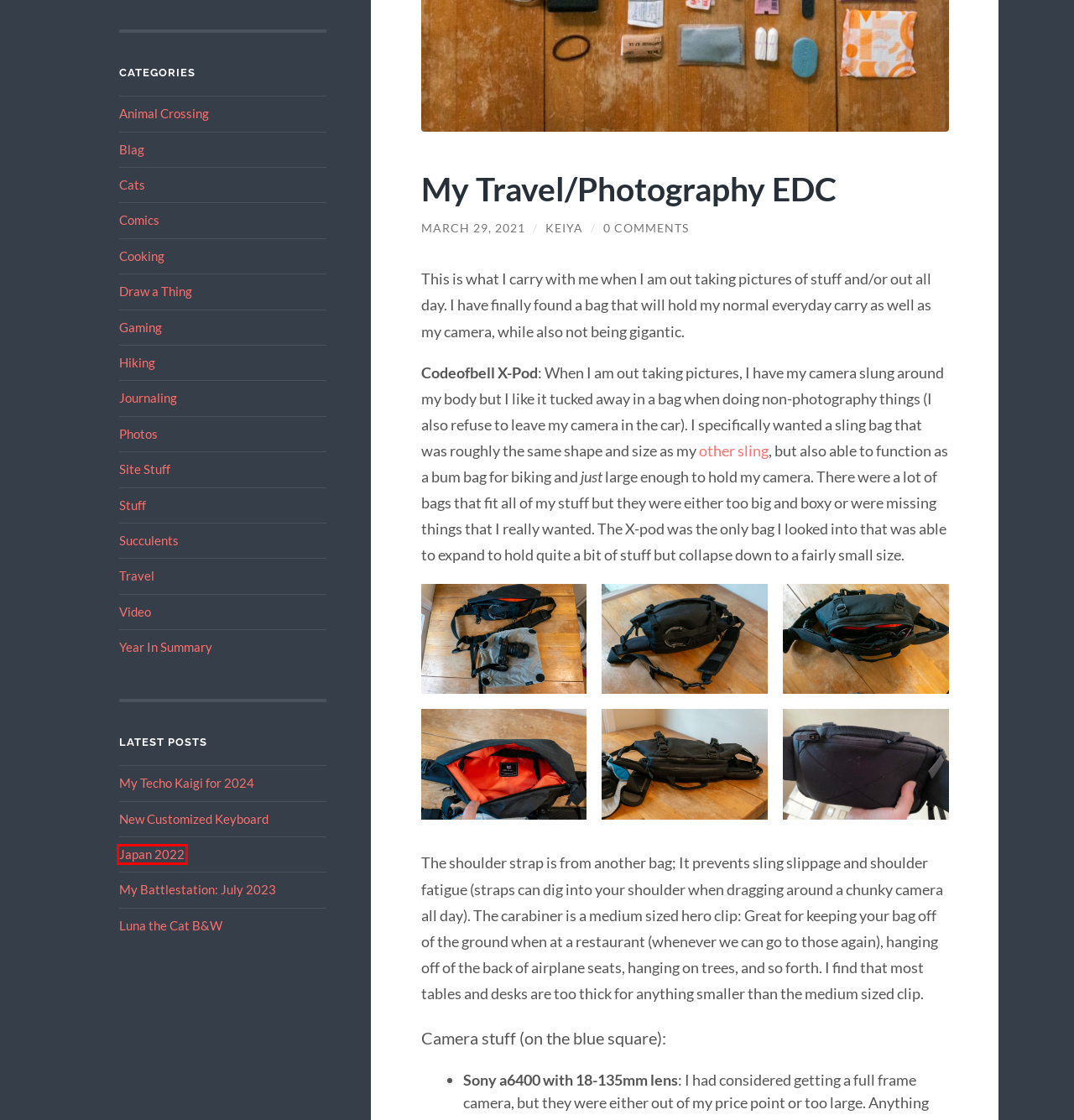You are provided with a screenshot of a webpage where a red rectangle bounding box surrounds an element. Choose the description that best matches the new webpage after clicking the element in the red bounding box. Here are the choices:
A. Photos – Cheeseism.net
B. Animal Crossing – Cheeseism.net
C. My Battlestation: July 2023 – Cheeseism.net
D. Cats – Cheeseism.net
E. Year In Summary – Cheeseism.net
F. Japan 2022 – Cheeseism.net
G. Draw a Thing – Cheeseism.net
H. Gaming – Cheeseism.net

F